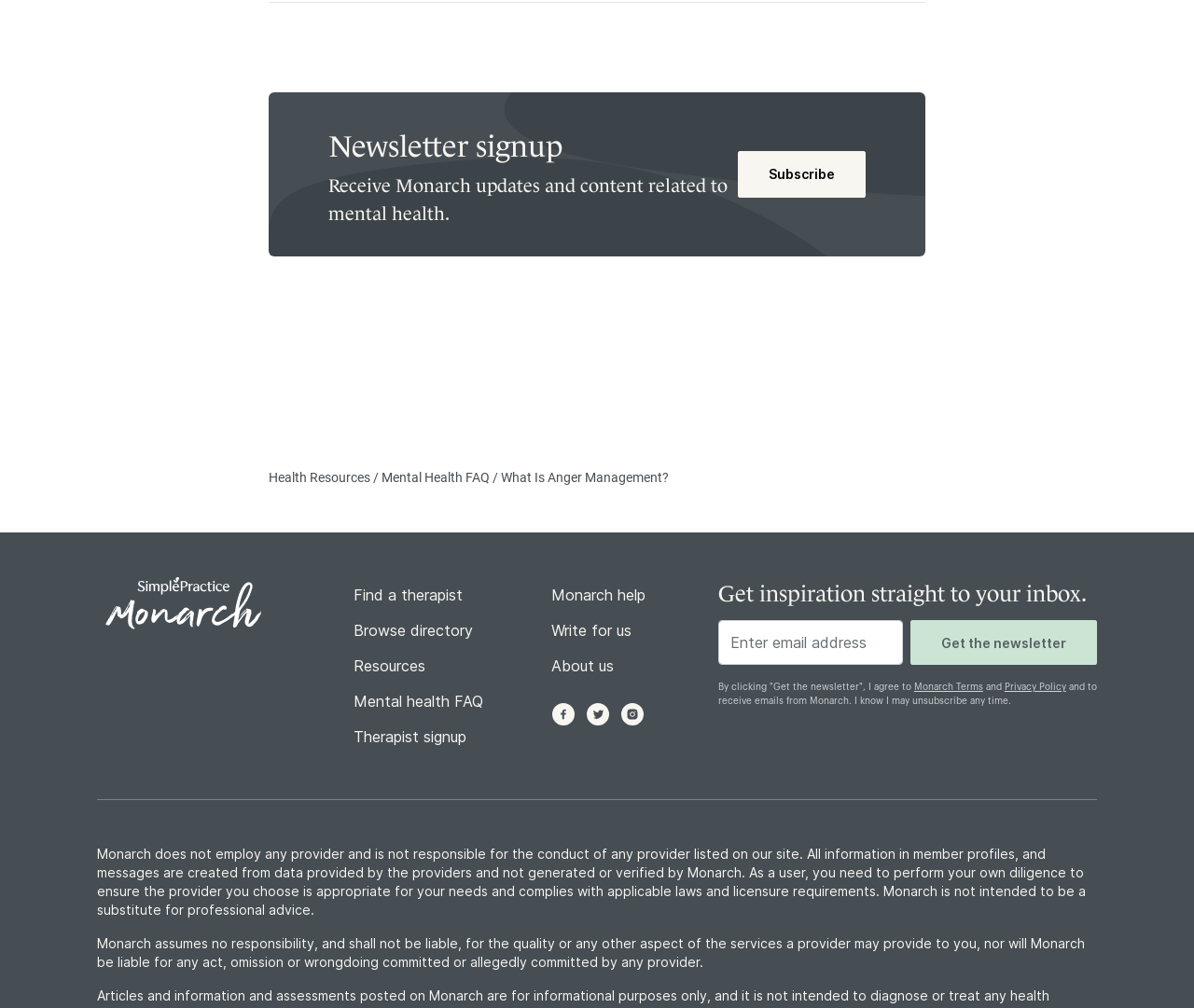Please identify the bounding box coordinates of the clickable region that I should interact with to perform the following instruction: "Subscribe to the newsletter". The coordinates should be expressed as four float numbers between 0 and 1, i.e., [left, top, right, bottom].

[0.618, 0.15, 0.725, 0.196]